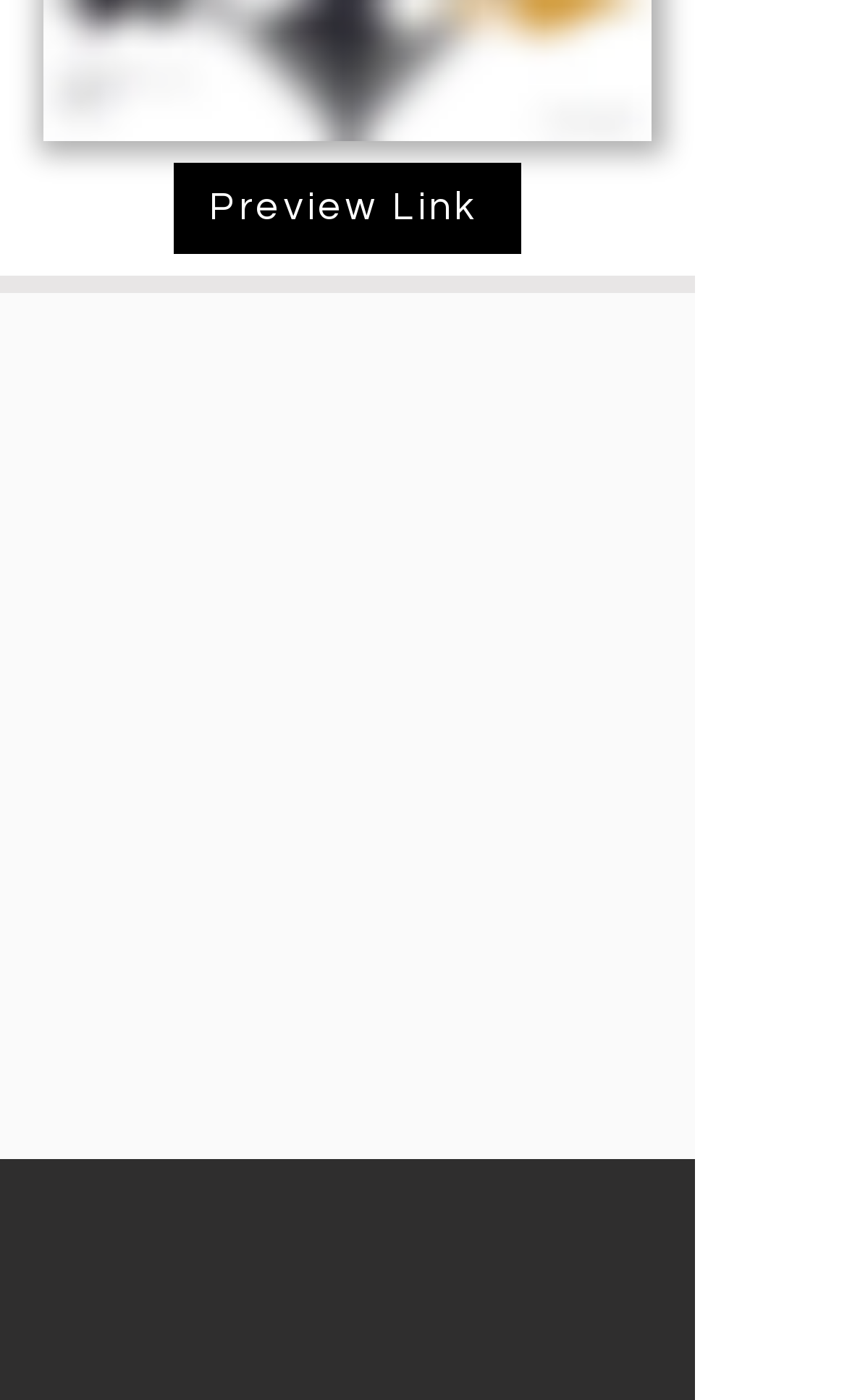Please provide the bounding box coordinates for the UI element as described: "Preview Link". The coordinates must be four floats between 0 and 1, represented as [left, top, right, bottom].

[0.205, 0.116, 0.615, 0.181]